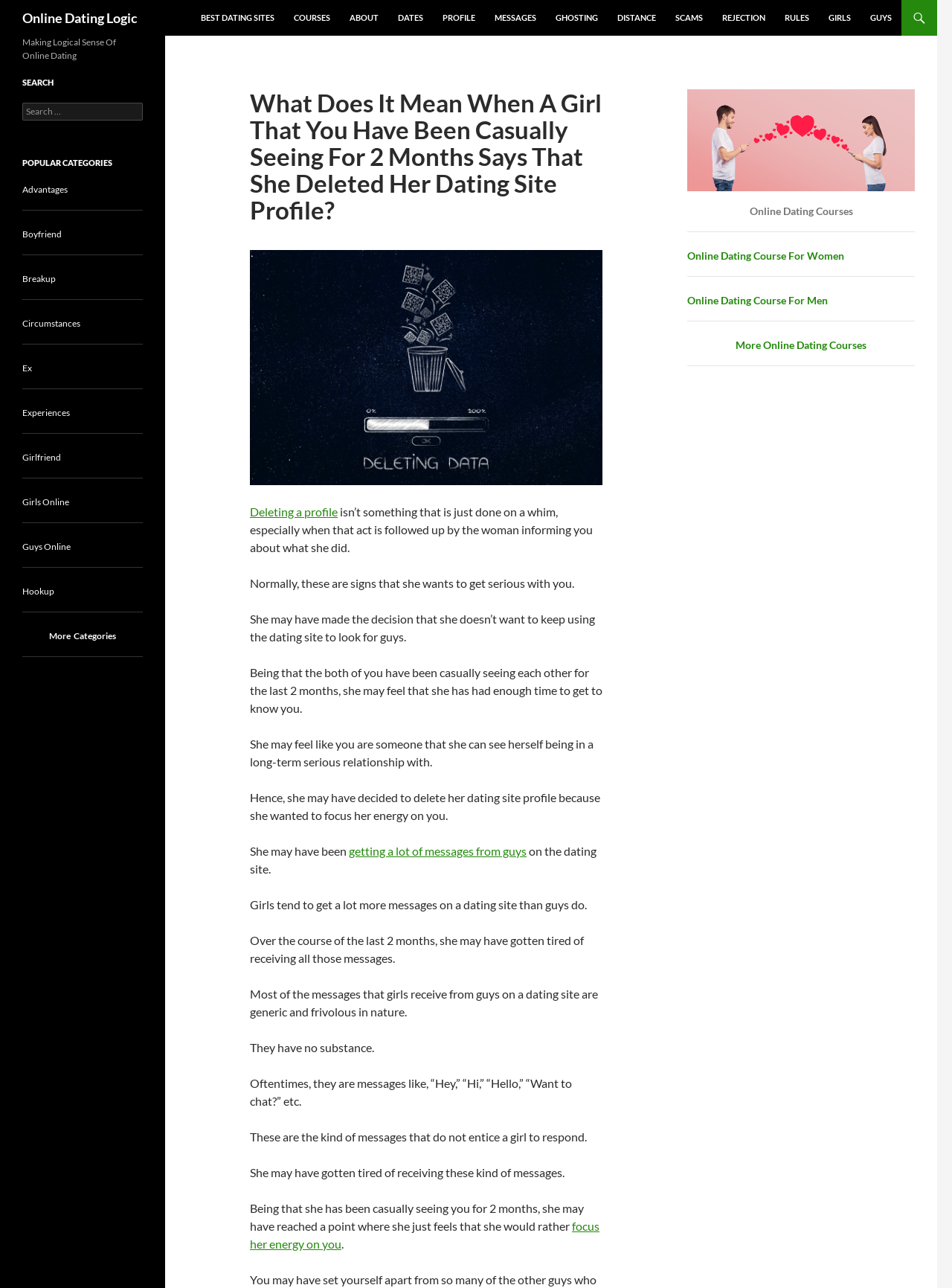Show the bounding box coordinates of the region that should be clicked to follow the instruction: "Click on the 'BEST DATING SITES' link."

[0.202, 0.0, 0.298, 0.028]